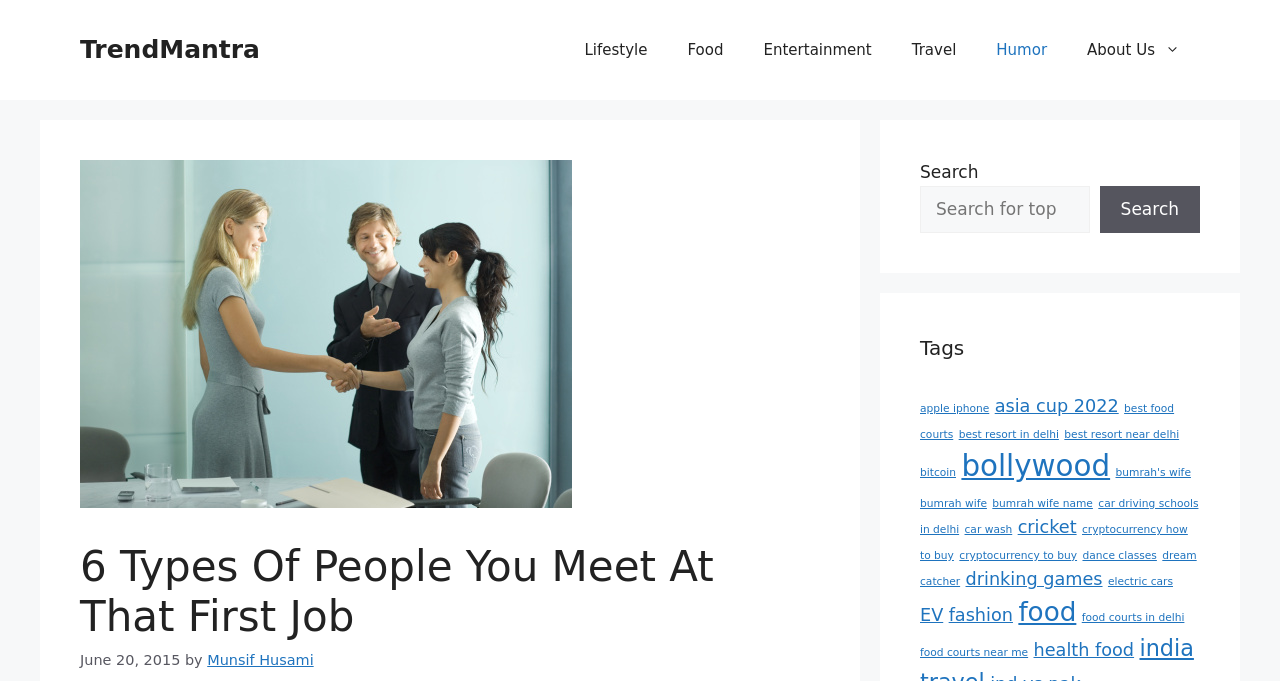Please determine the bounding box coordinates of the element's region to click for the following instruction: "Click on the 'Lifestyle' link".

[0.441, 0.029, 0.521, 0.117]